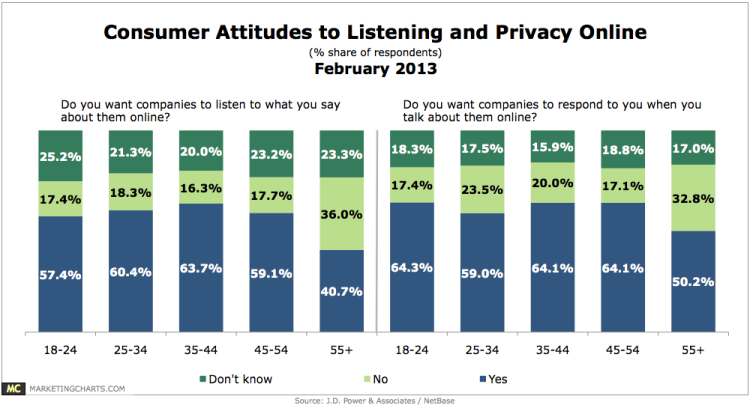Please provide a one-word or short phrase answer to the question:
What is the lowest percentage of respondents who want companies to respond?

50.2%